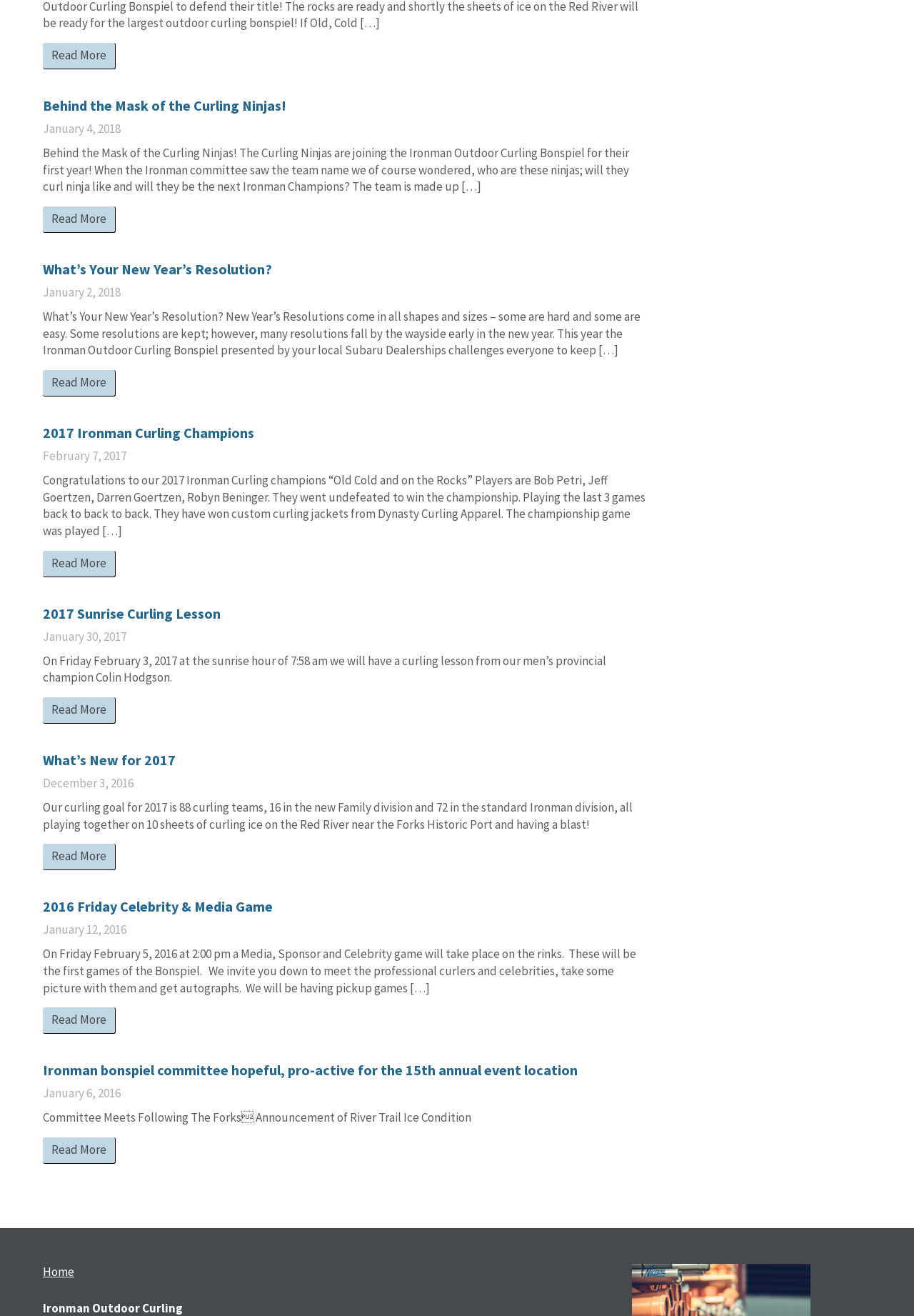Give a concise answer of one word or phrase to the question: 
How many articles are on this webpage?

6